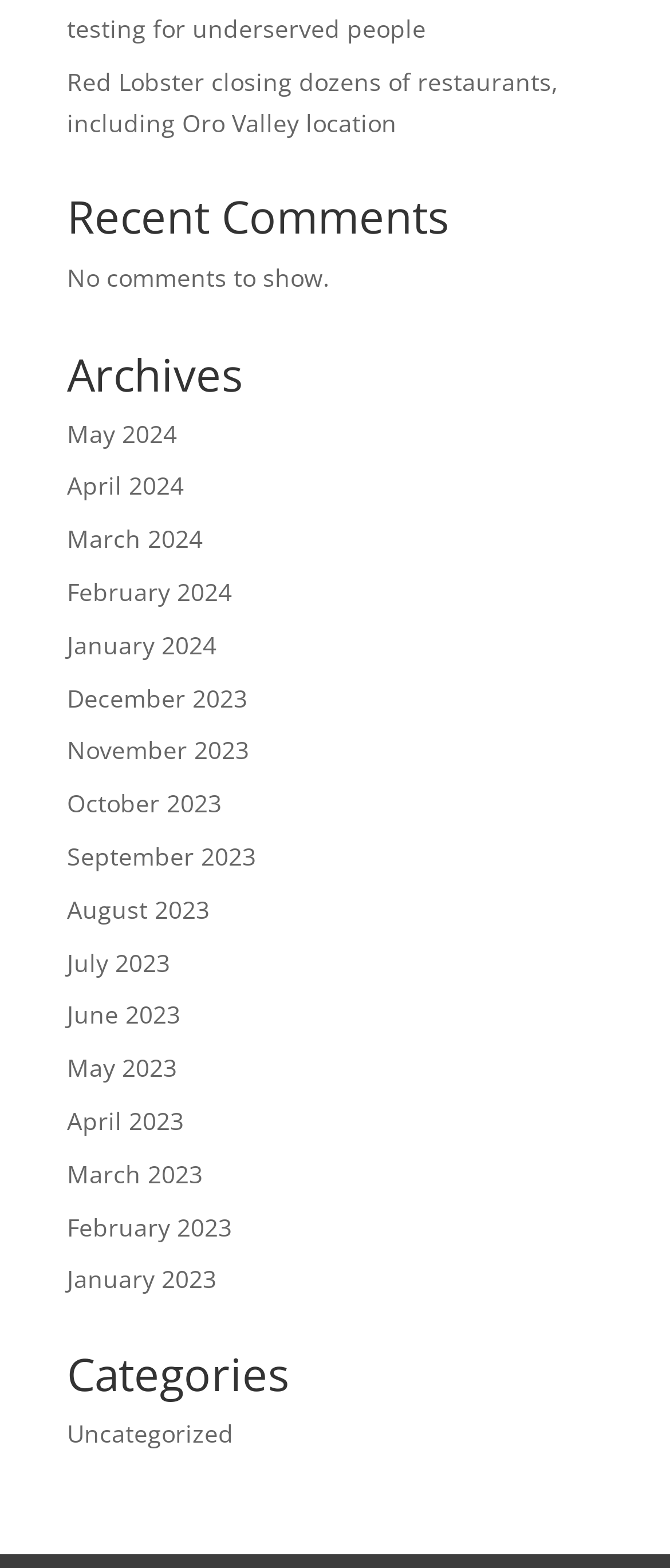Please identify the bounding box coordinates of the area that needs to be clicked to fulfill the following instruction: "read comments."

[0.1, 0.124, 0.9, 0.164]